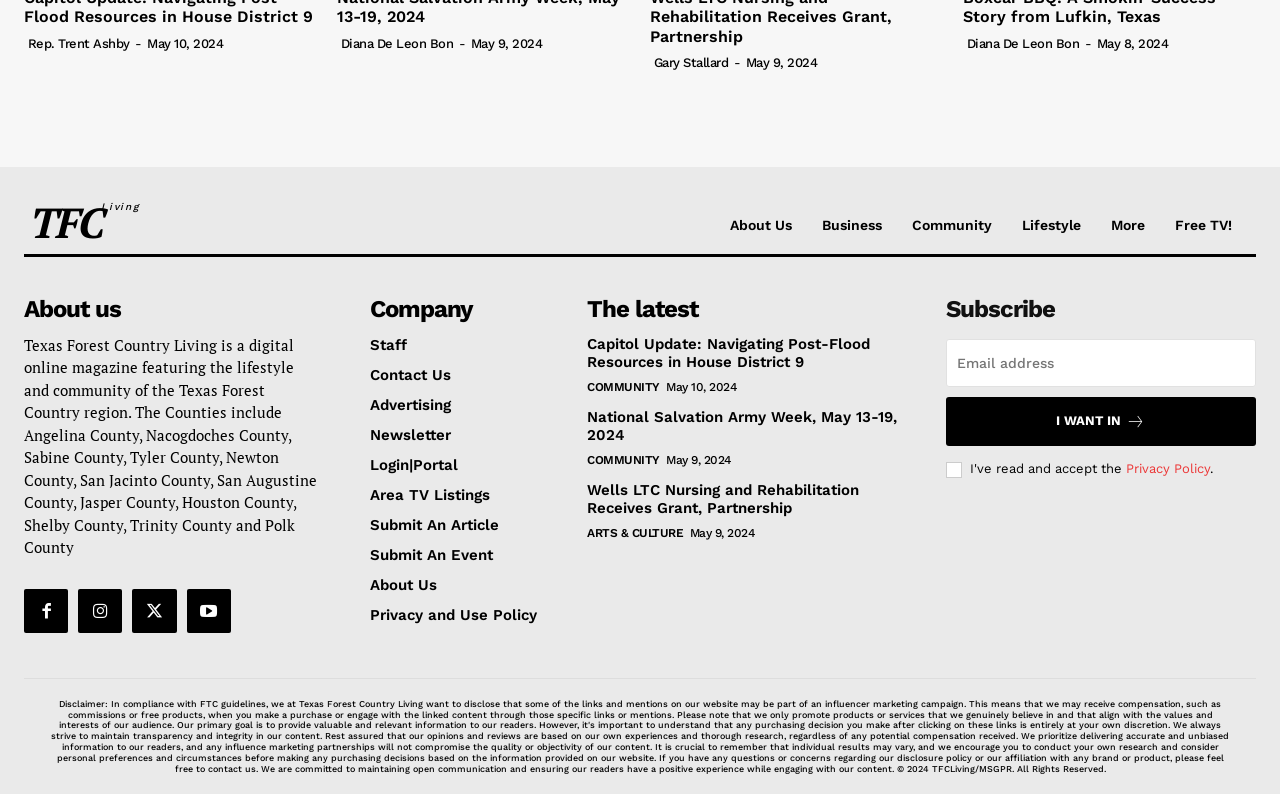Identify the bounding box coordinates of the clickable section necessary to follow the following instruction: "Get advice". The coordinates should be presented as four float numbers from 0 to 1, i.e., [left, top, right, bottom].

None